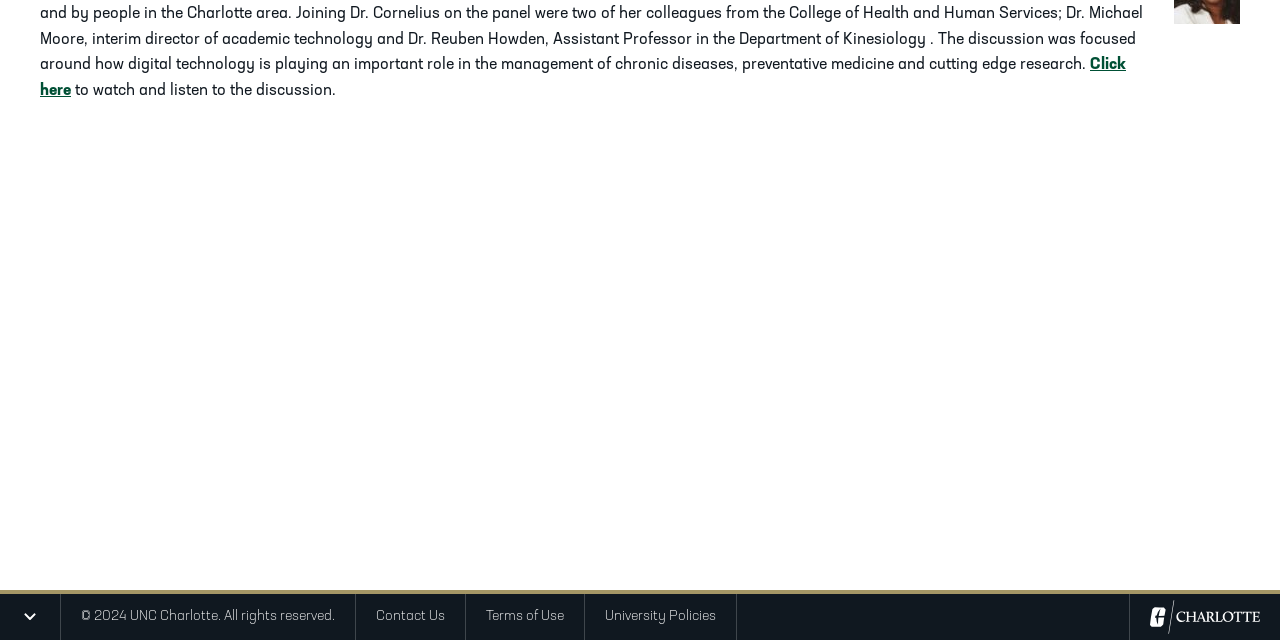Bounding box coordinates are specified in the format (top-left x, top-left y, bottom-right x, bottom-right y). All values are floating point numbers bounded between 0 and 1. Please provide the bounding box coordinate of the region this sentence describes: Littleweed Music

None